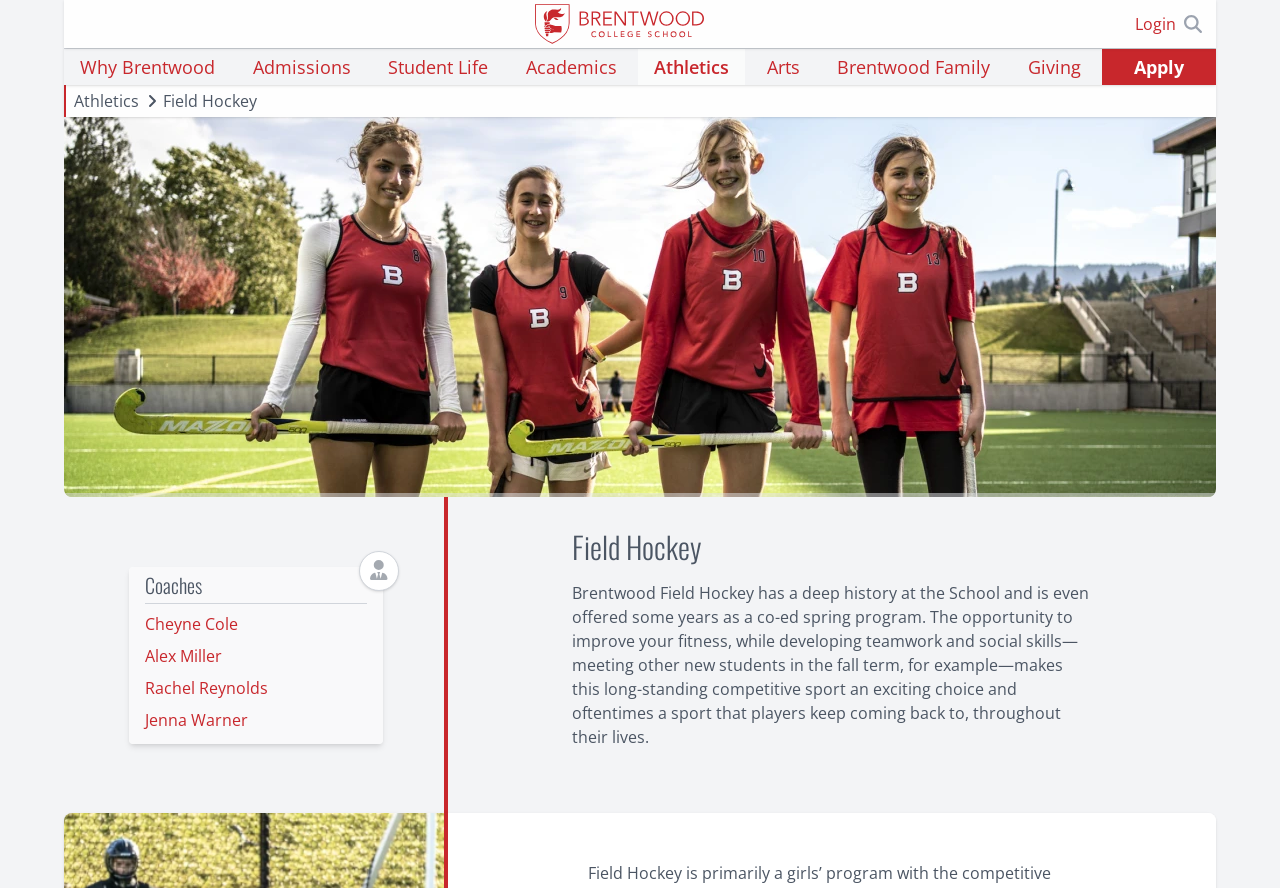Find the bounding box coordinates of the area that needs to be clicked in order to achieve the following instruction: "Go to Login page". The coordinates should be specified as four float numbers between 0 and 1, i.e., [left, top, right, bottom].

[0.887, 0.014, 0.919, 0.041]